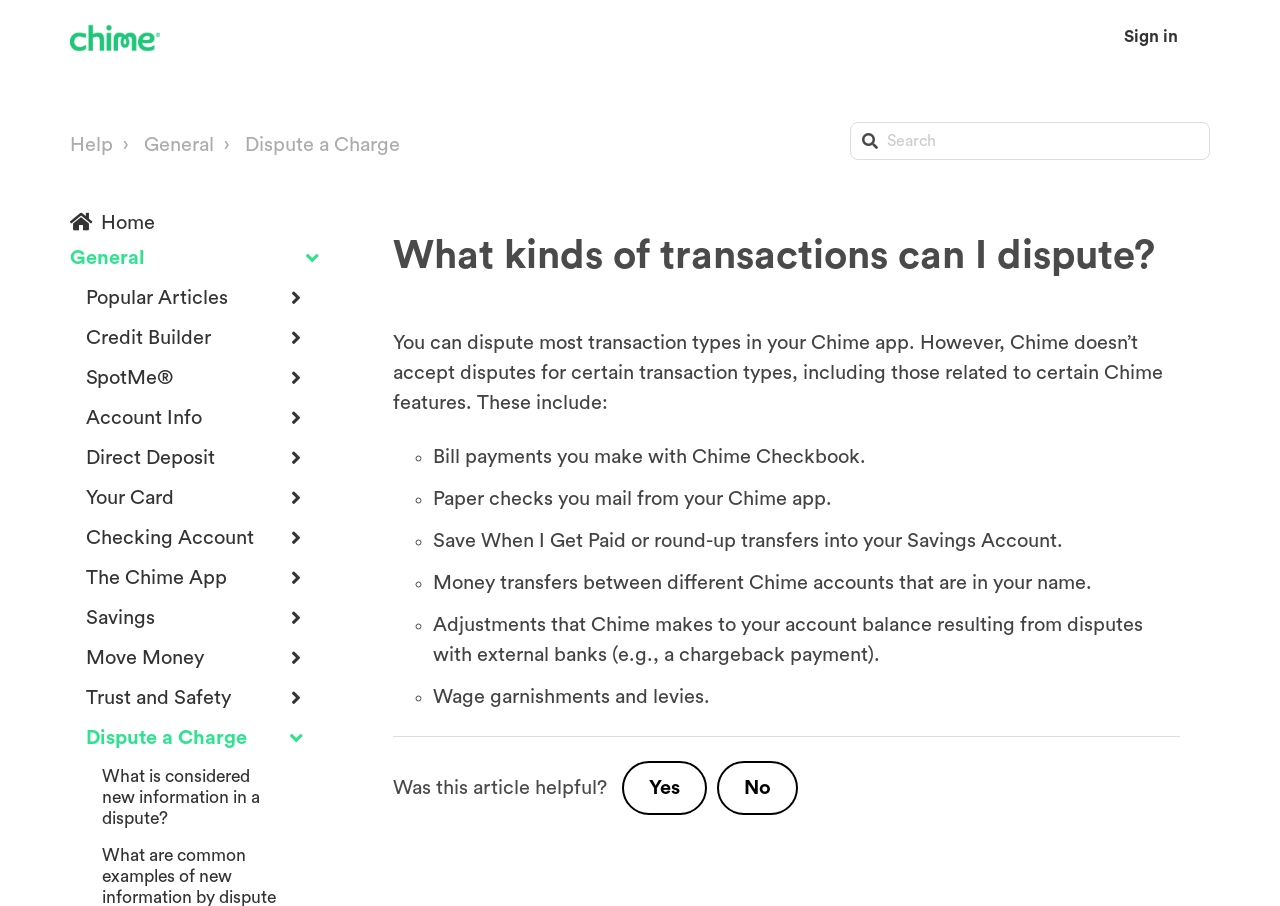Show the bounding box coordinates for the element that needs to be clicked to execute the following instruction: "Click the 'Sign in' button". Provide the coordinates in the form of four float numbers between 0 and 1, i.e., [left, top, right, bottom].

[0.853, 0.013, 0.945, 0.068]